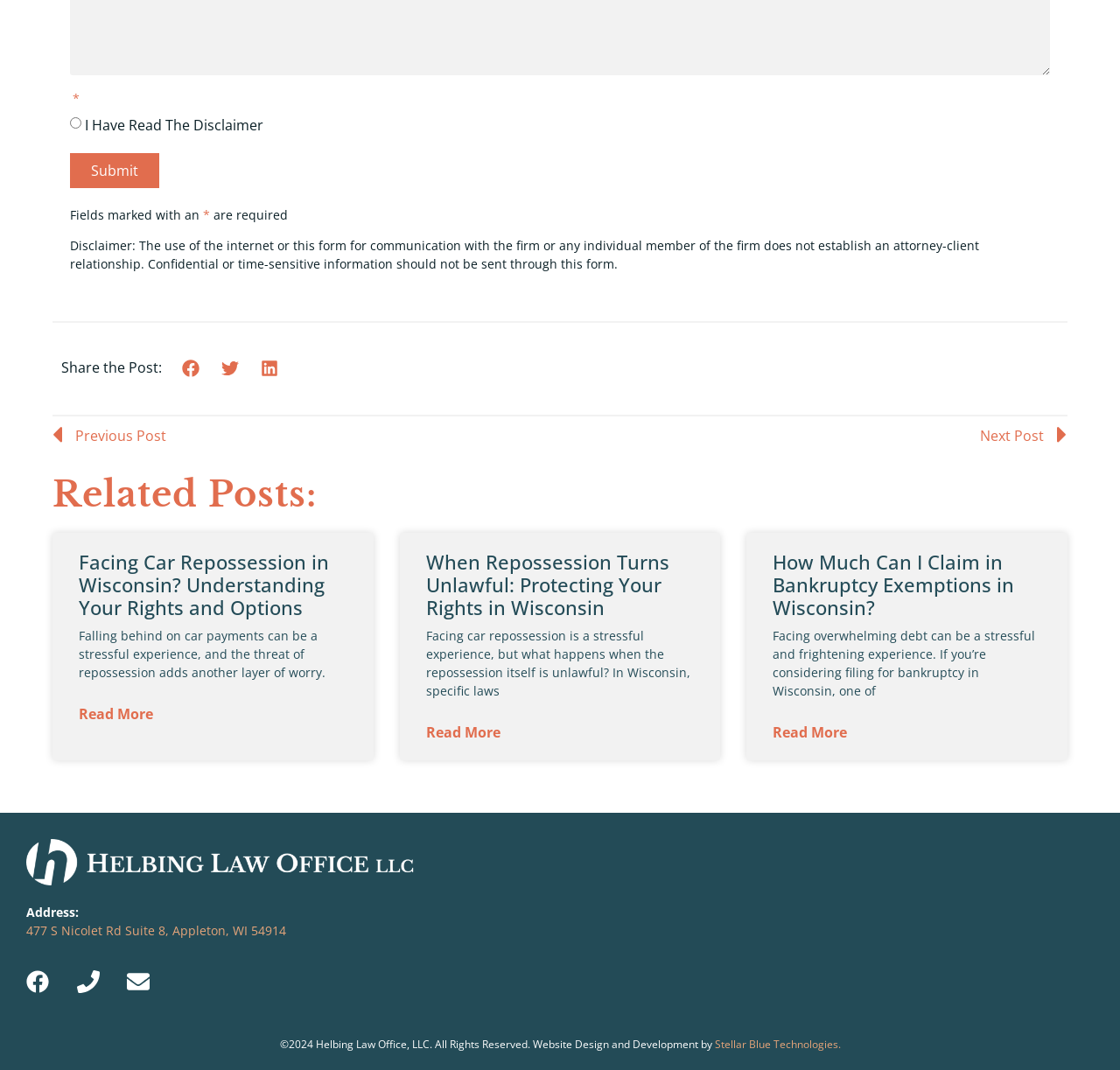Locate the bounding box coordinates of the item that should be clicked to fulfill the instruction: "Visit the previous post".

[0.047, 0.389, 0.5, 0.426]